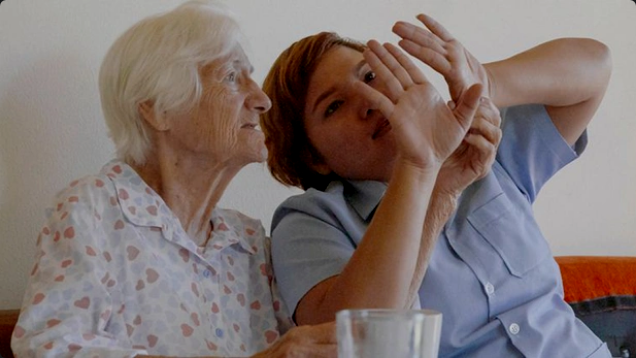What is on the table between the two women?
Provide a concise answer using a single word or phrase based on the image.

a glass